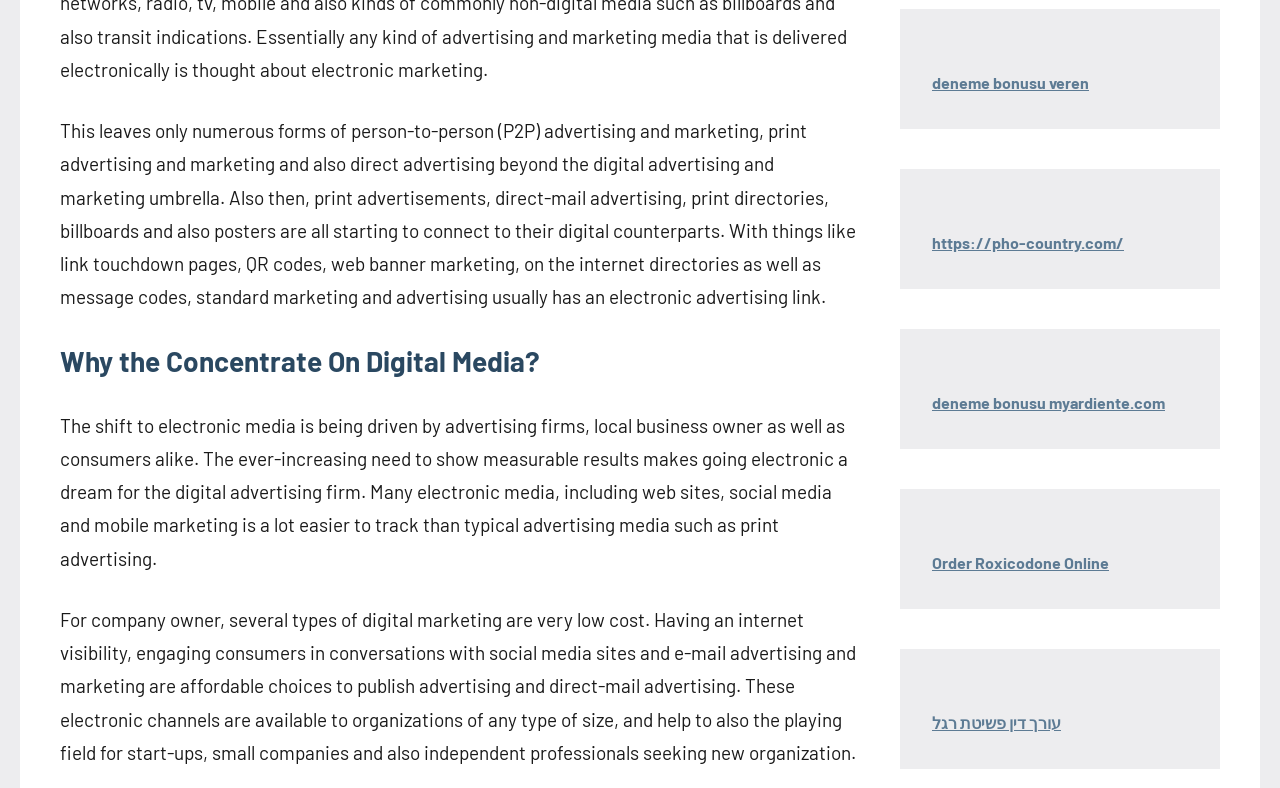Determine the bounding box coordinates of the UI element described by: "Order Roxicodone Online".

[0.728, 0.701, 0.866, 0.726]